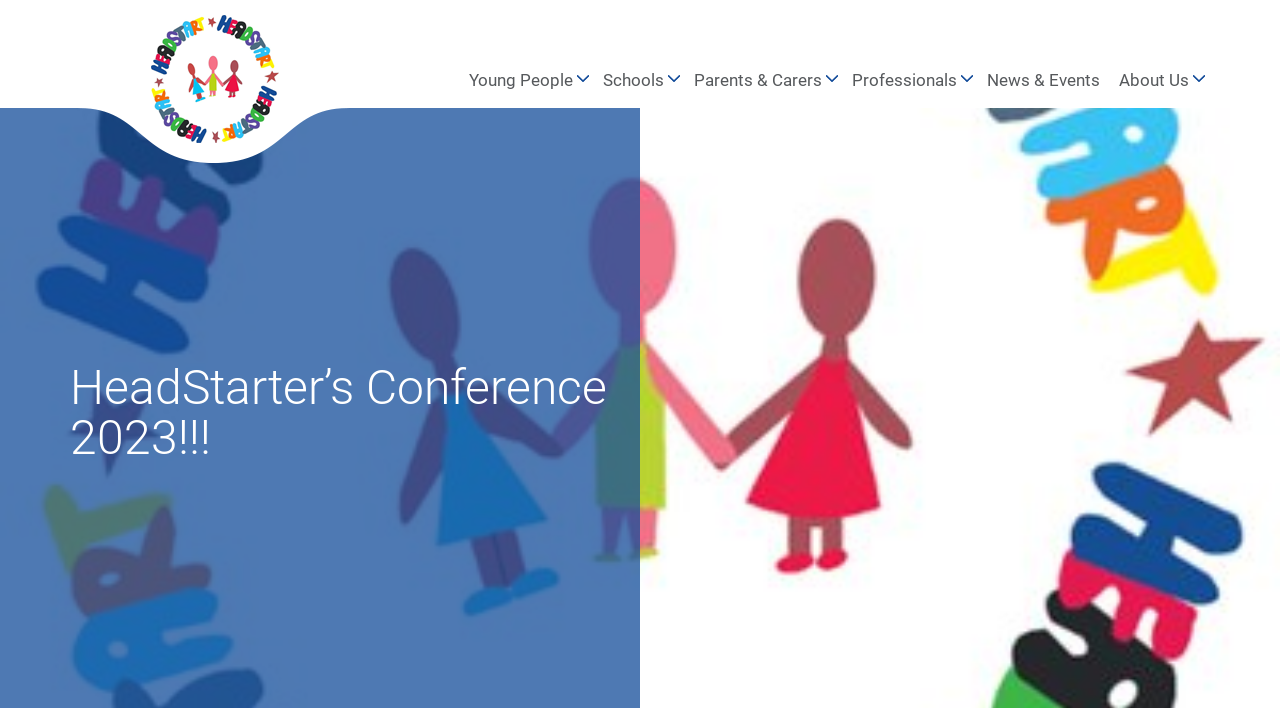How many navigation links are there? Based on the image, give a response in one word or a short phrase.

6